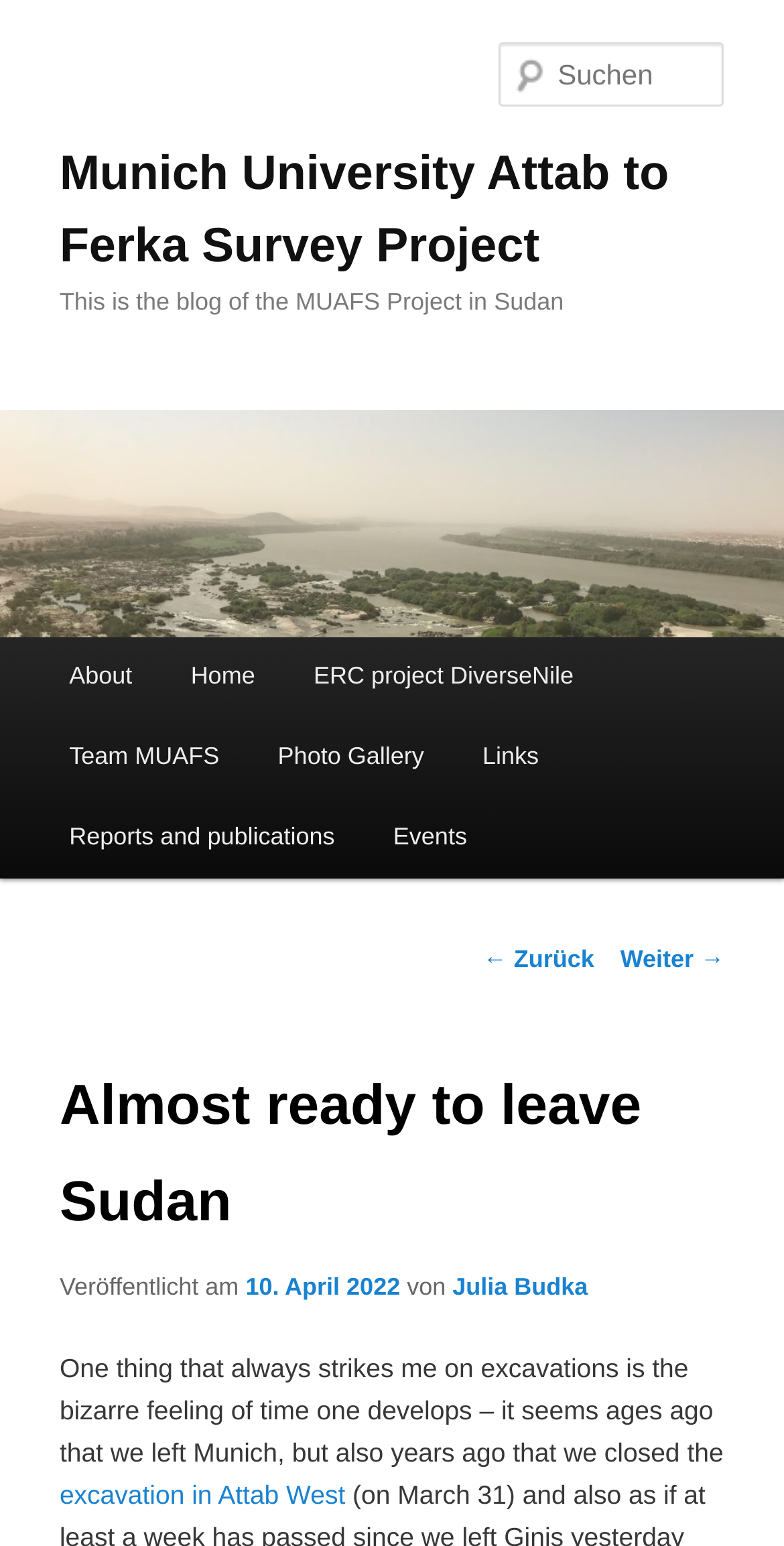Please extract the title of the webpage.

Munich University Attab to Ferka Survey Project